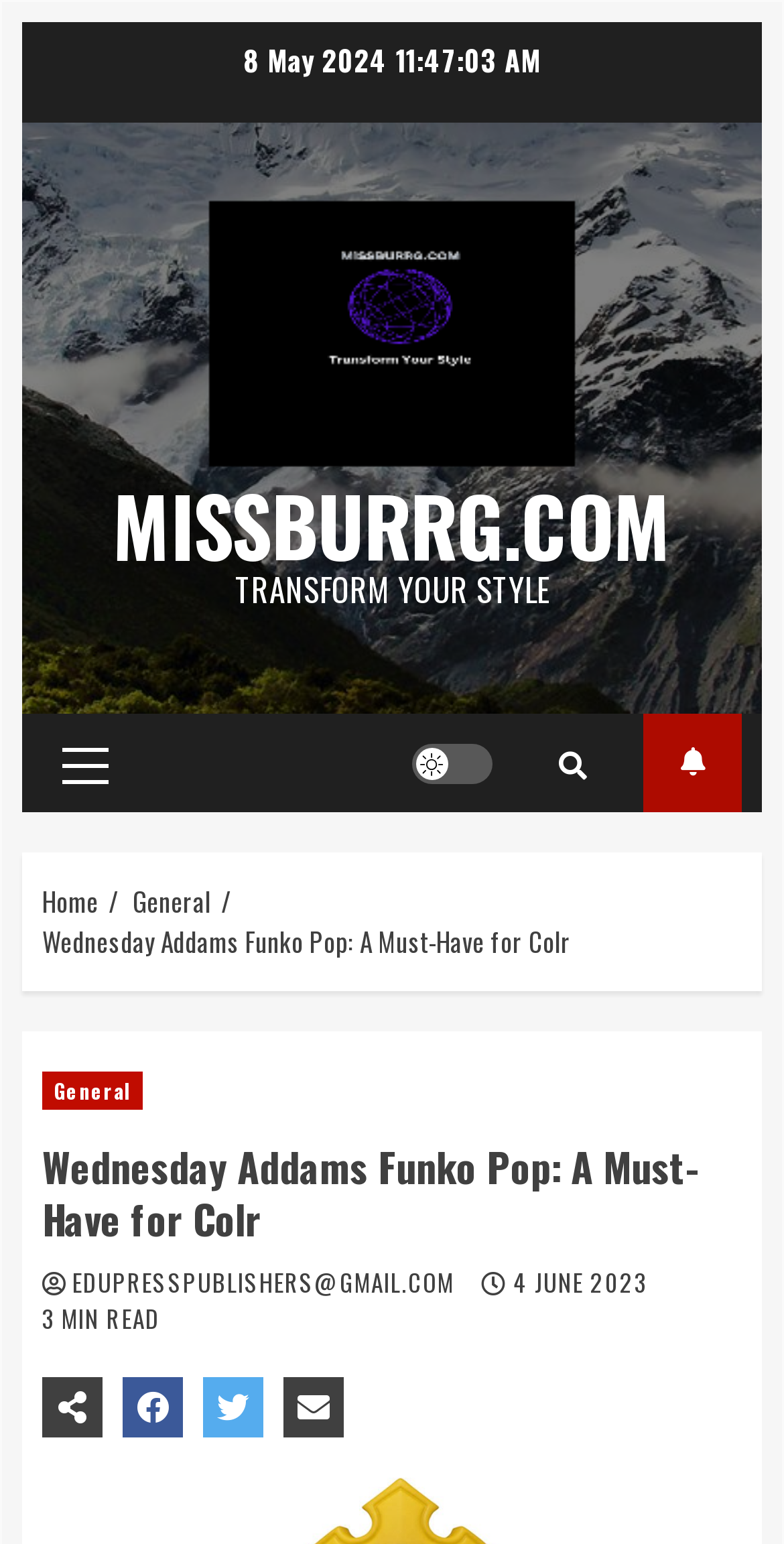Determine the bounding box coordinates of the element that should be clicked to execute the following command: "Click on the 'Home' breadcrumb".

[0.054, 0.57, 0.126, 0.596]